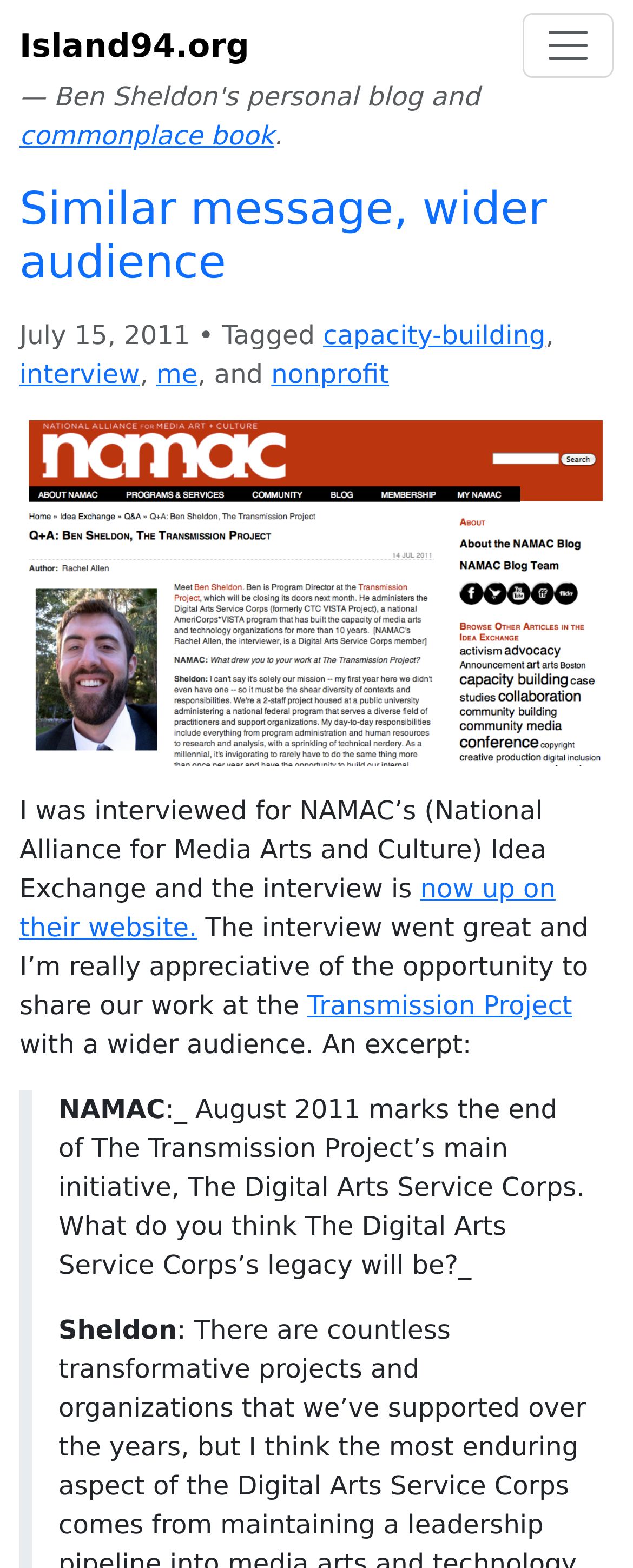Determine the bounding box coordinates of the region to click in order to accomplish the following instruction: "read the commonplace book". Provide the coordinates as four float numbers between 0 and 1, specifically [left, top, right, bottom].

[0.031, 0.077, 0.433, 0.096]